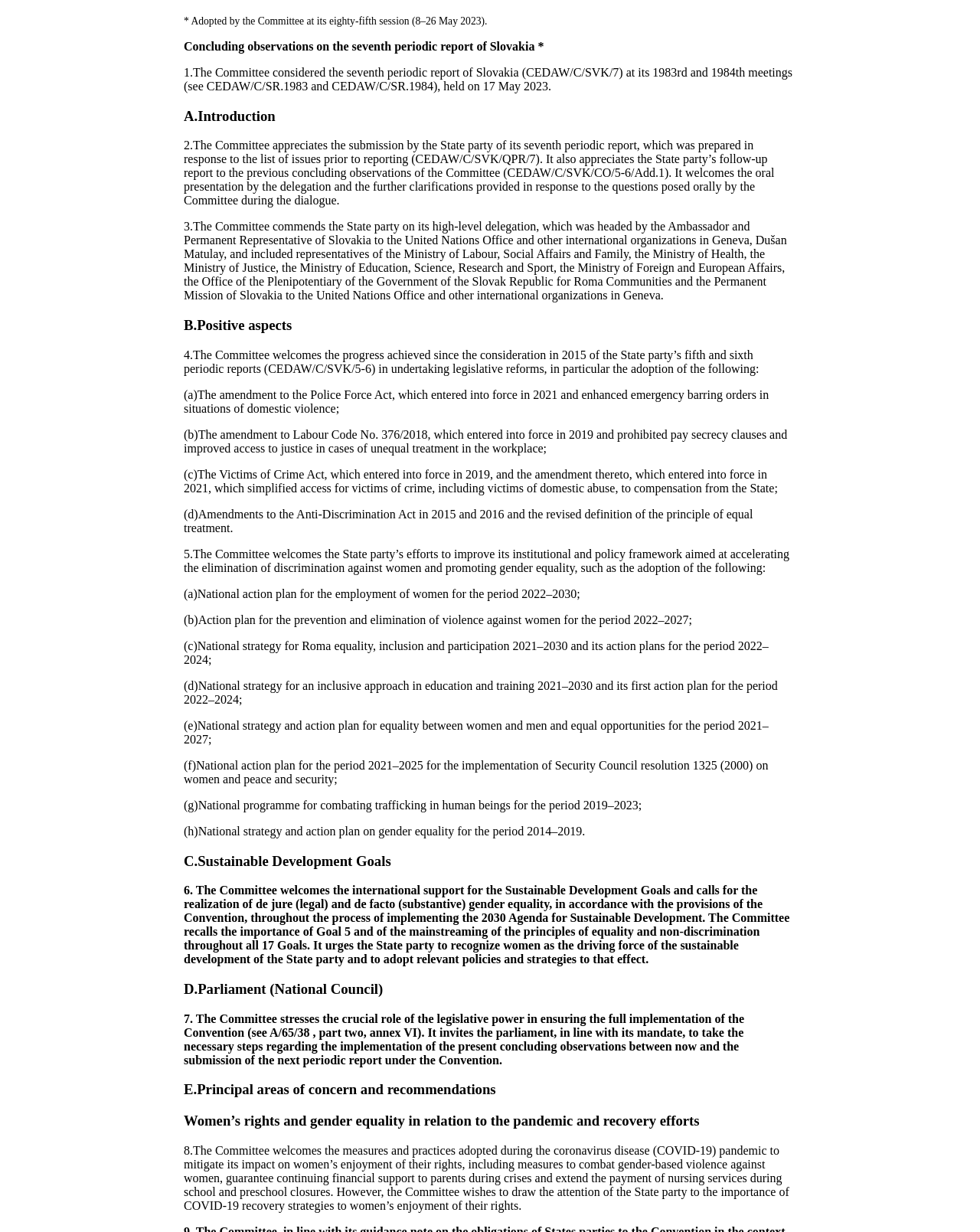Respond to the question below with a single word or phrase:
How many meetings did the Committee hold?

two